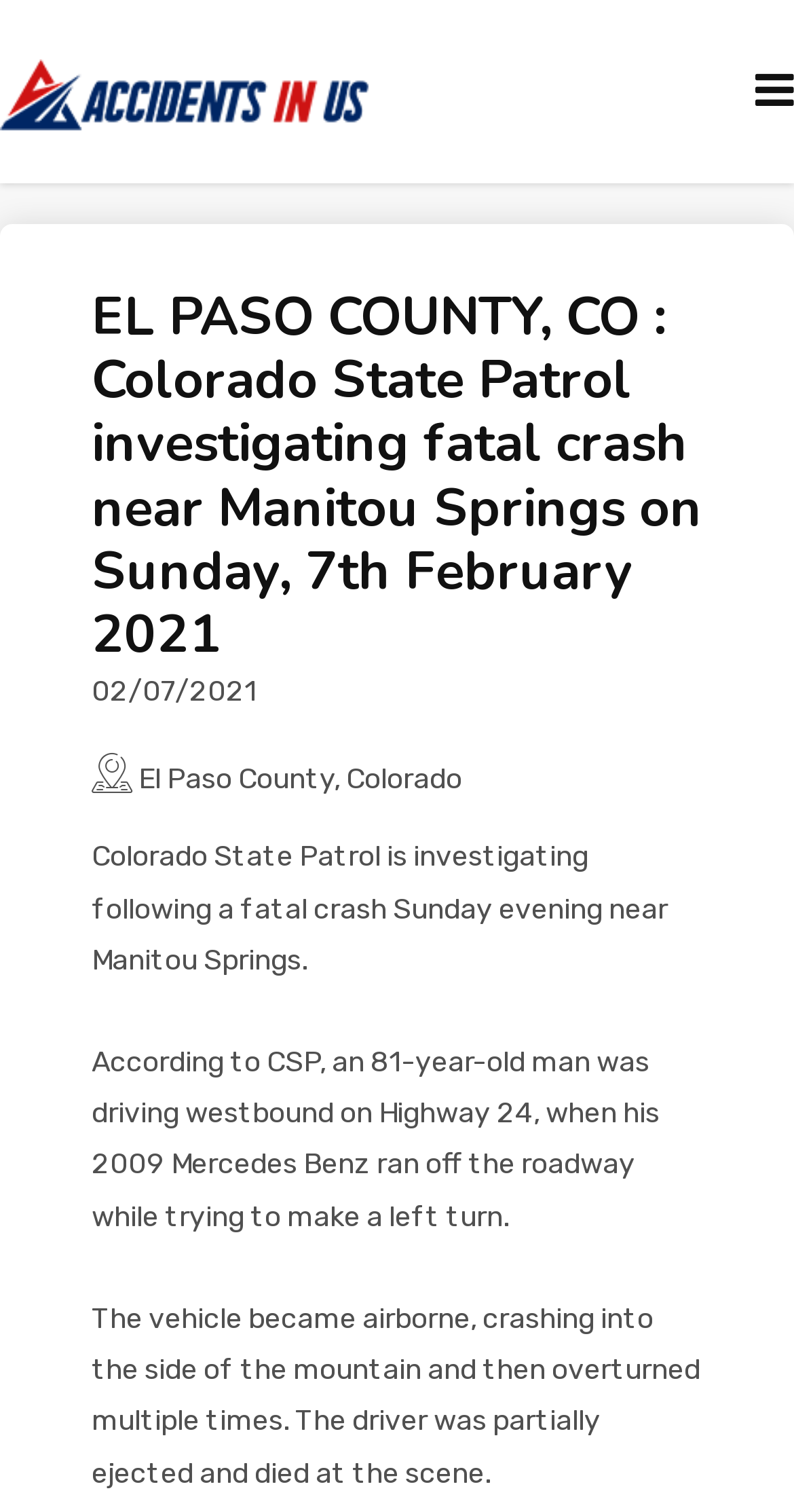What is the date of the fatal crash?
Offer a detailed and full explanation in response to the question.

The date of the fatal crash can be found in the static text element with the bounding box coordinates [0.115, 0.446, 0.323, 0.469], which displays the date '02/07/2021'.